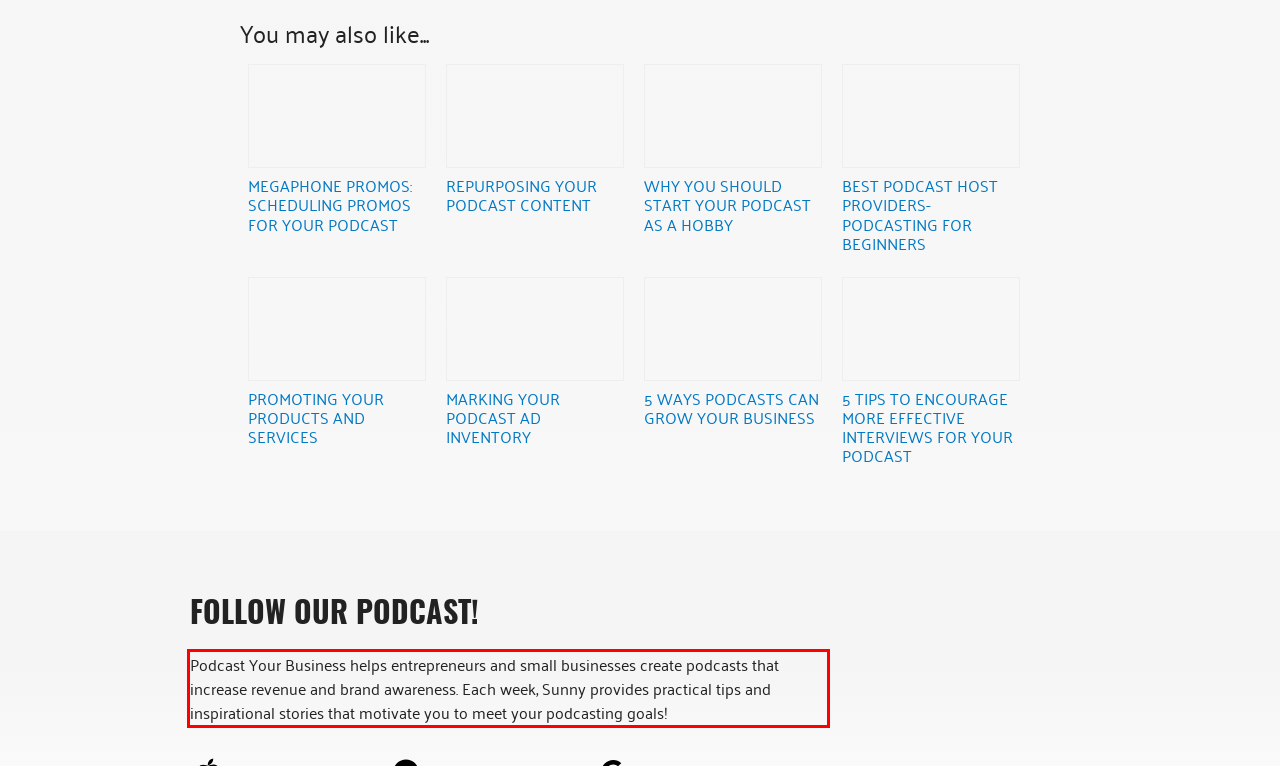Please look at the webpage screenshot and extract the text enclosed by the red bounding box.

Podcast Your Business helps entrepreneurs and small businesses create podcasts that increase revenue and brand awareness. Each week, Sunny provides practical tips and inspirational stories that motivate you to meet your podcasting goals!